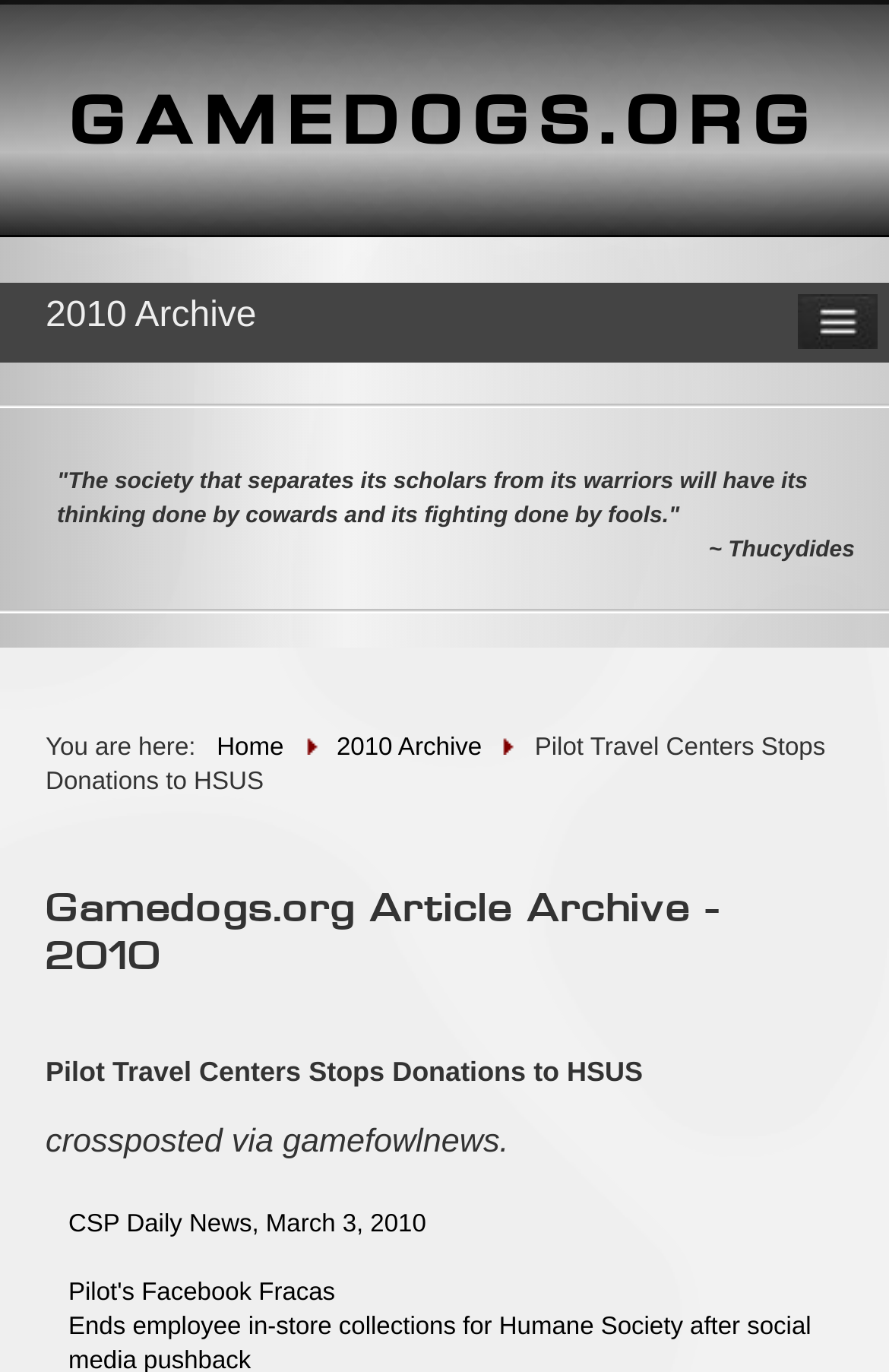Please find and report the primary heading text from the webpage.

Gamedogs.org Article Archive - 2010